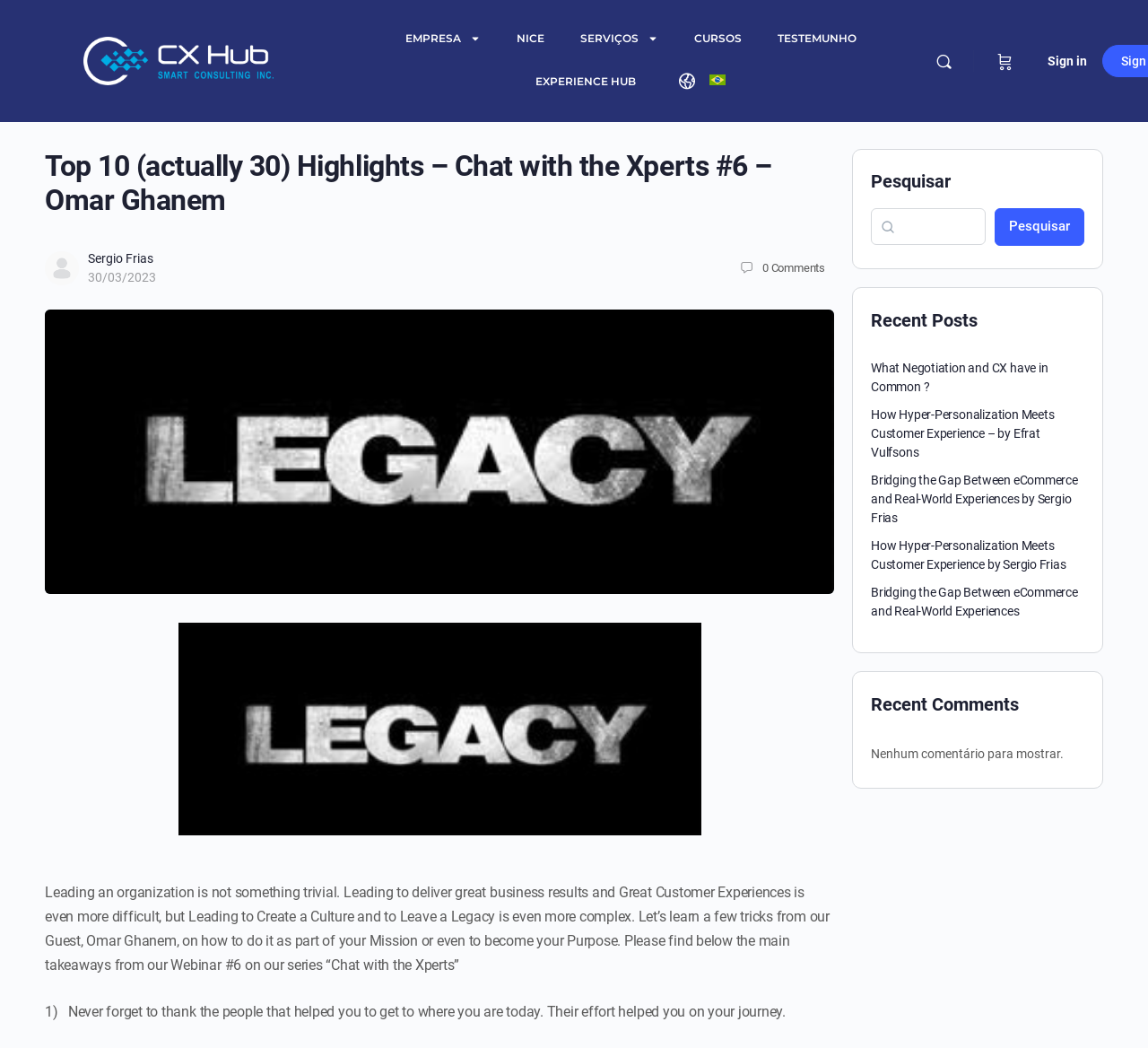Provide the bounding box coordinates of the area you need to click to execute the following instruction: "Sign in".

[0.903, 0.039, 0.956, 0.078]